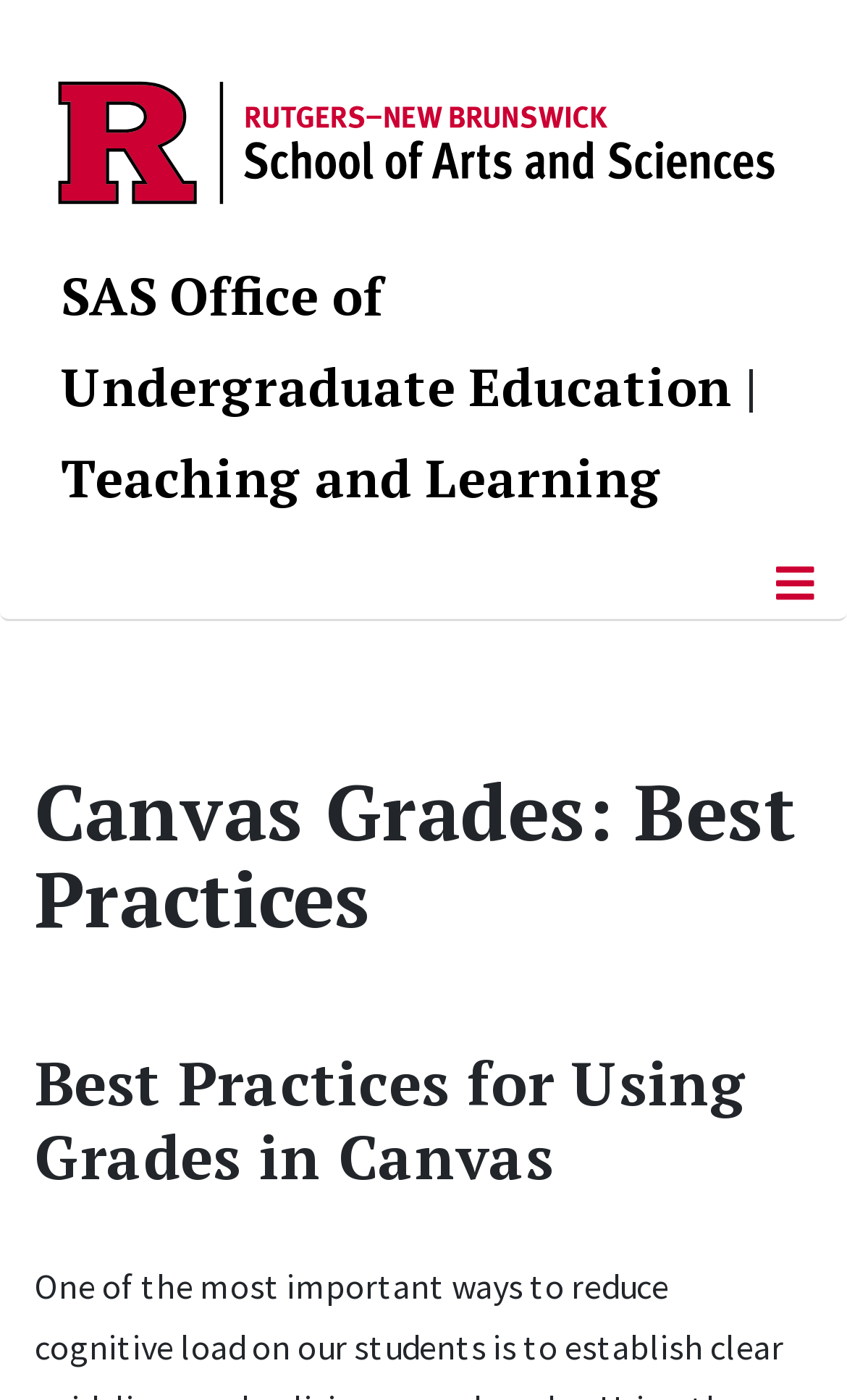What is the name of the office handling undergraduate education?
Answer the question with a single word or phrase derived from the image.

SAS Office of Undergraduate Education